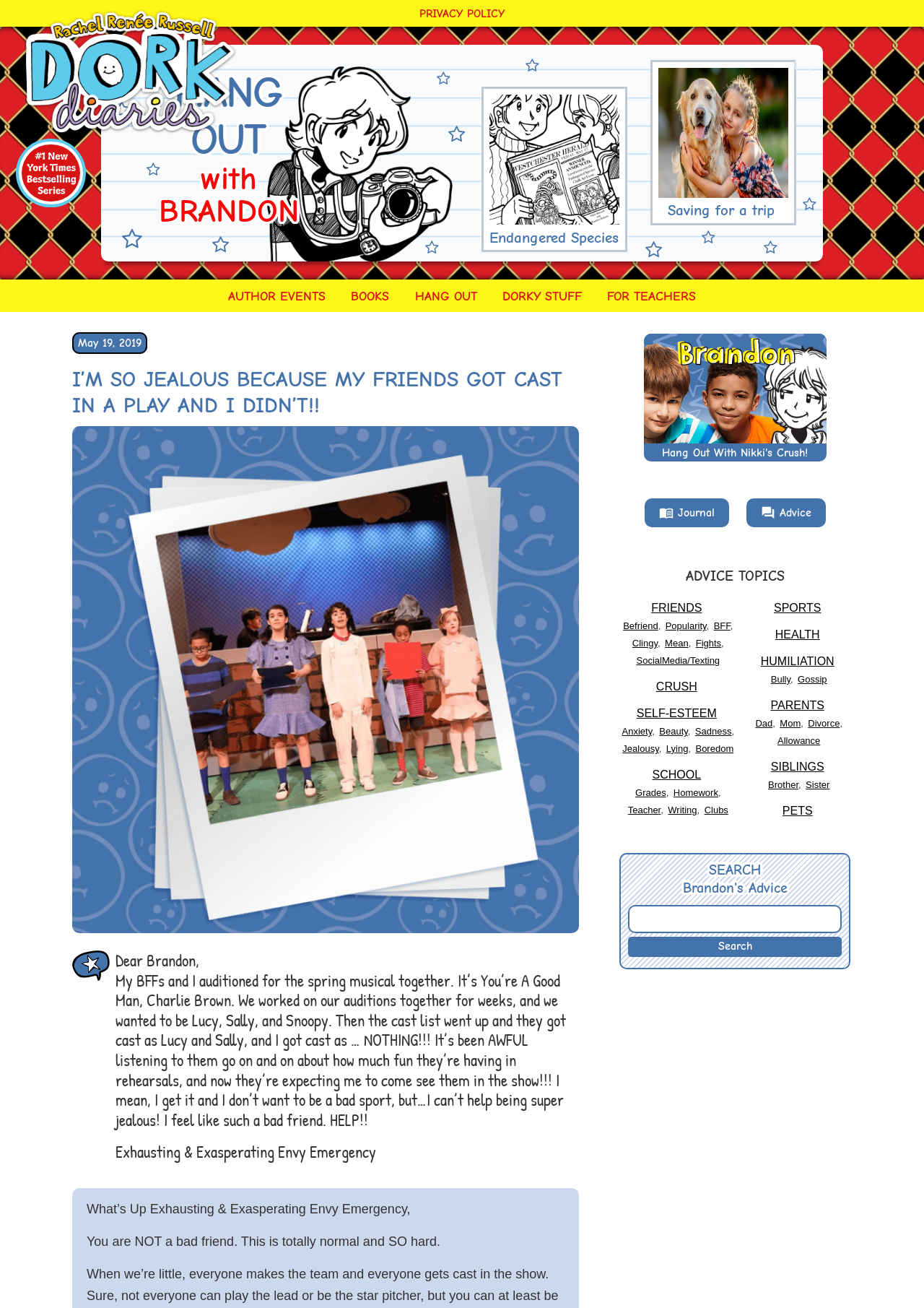Show the bounding box coordinates of the region that should be clicked to follow the instruction: "Click on the 'DORKY STUFF' link."

[0.532, 0.214, 0.641, 0.239]